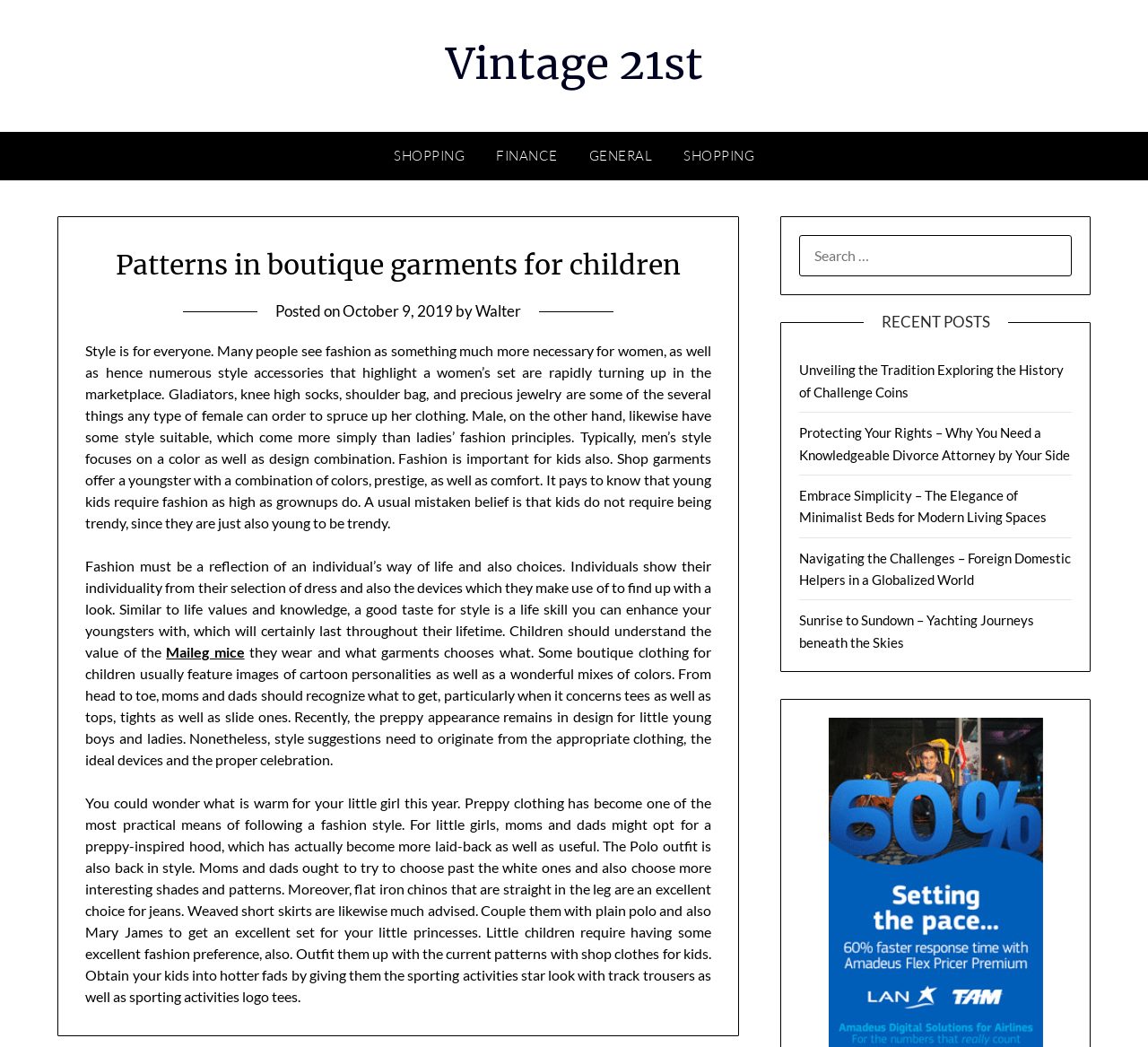Generate a comprehensive caption for the webpage you are viewing.

This webpage is about fashion and style, with a focus on children's clothing. At the top, there is a navigation bar with links to "Vintage 21st", "SHOPPING", "FINANCE", and "GENERAL". Below the navigation bar, there is a main section that takes up most of the page. 

In the main section, there is a header with the title "Patterns in boutique garments for children" and a subheading with the date "October 9, 2019" and the author "Walter". 

Below the header, there are several paragraphs of text discussing the importance of fashion and style for both men and women, as well as children. The text explains that fashion is a reflection of an individual's lifestyle and choices, and that it is essential to teach children about fashion from a young age. 

There are also some links to other articles, including "Maileg mice", which is likely a brand of children's clothing. 

On the right side of the page, there is a search bar with a label "SEARCH FOR:". 

Further down the page, there is a section titled "RECENT POSTS" with links to several other articles on various topics, including history, law, interior design, and travel.